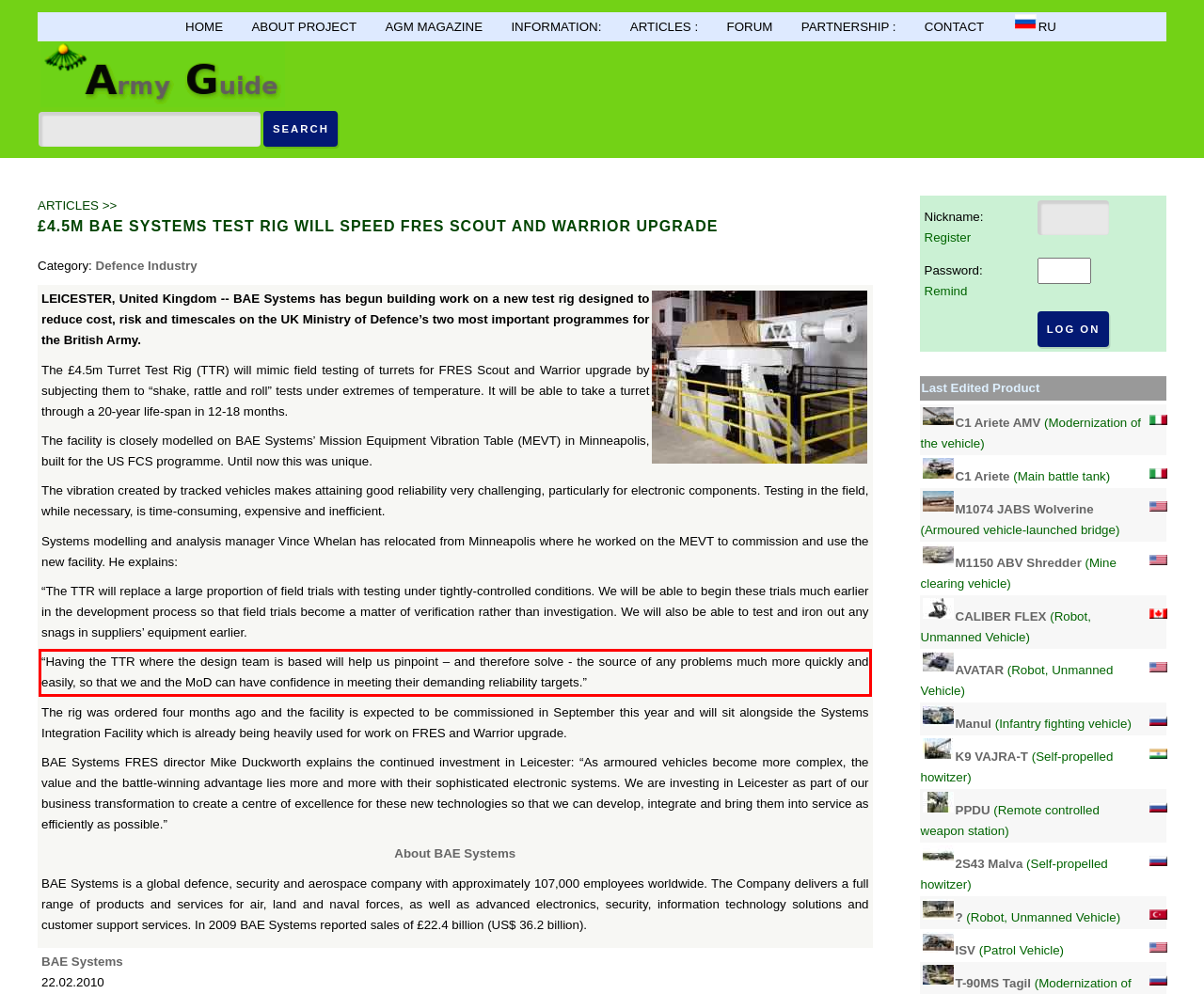Please analyze the provided webpage screenshot and perform OCR to extract the text content from the red rectangle bounding box.

“Having the TTR where the design team is based will help us pinpoint – and therefore solve - the source of any problems much more quickly and easily, so that we and the MoD can have confidence in meeting their demanding reliability targets.”